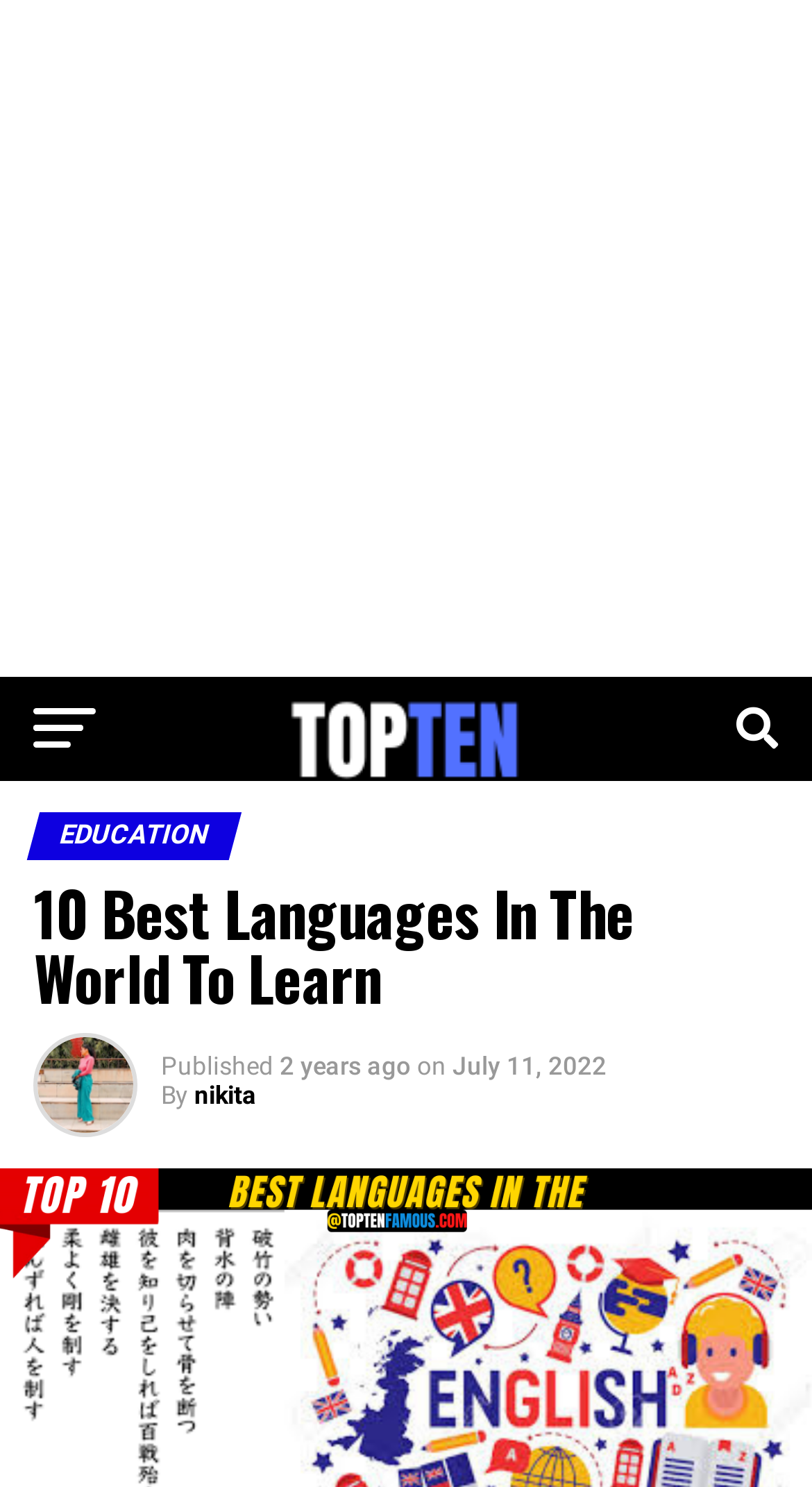When was the article published?
Provide a short answer using one word or a brief phrase based on the image.

July 11, 2022